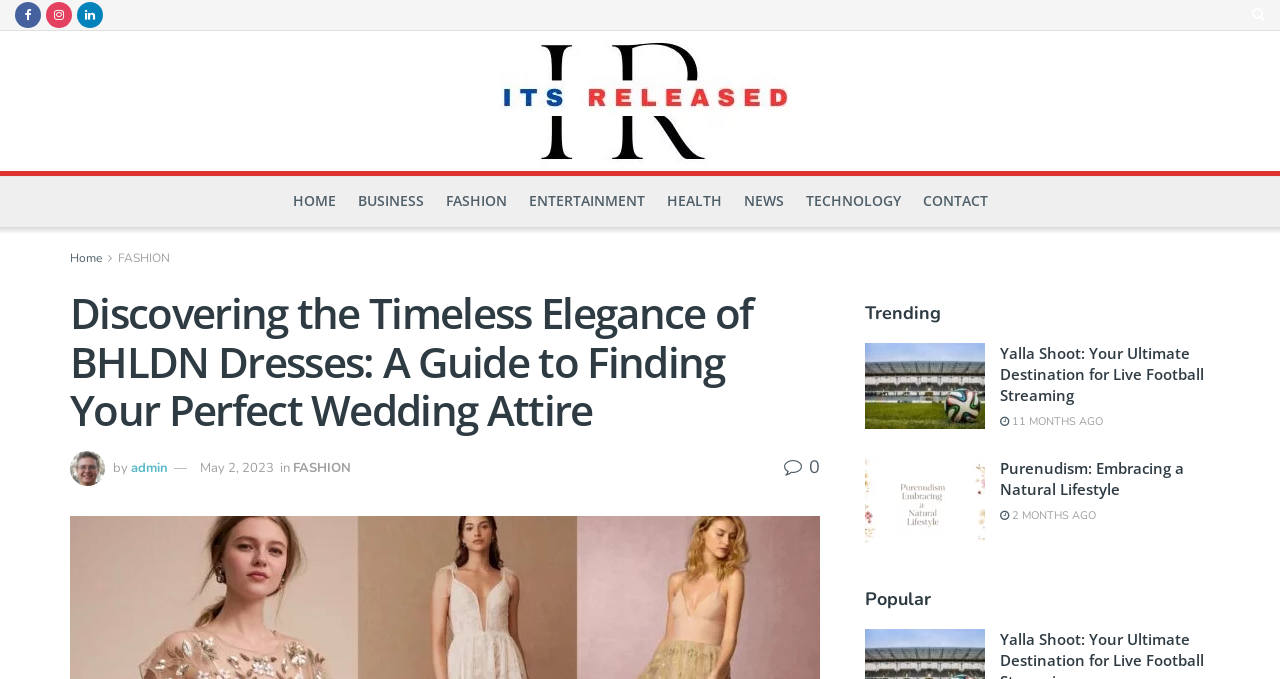Find the bounding box of the UI element described as: "BUSINESS". The bounding box coordinates should be given as four float values between 0 and 1, i.e., [left, top, right, bottom].

[0.279, 0.272, 0.331, 0.318]